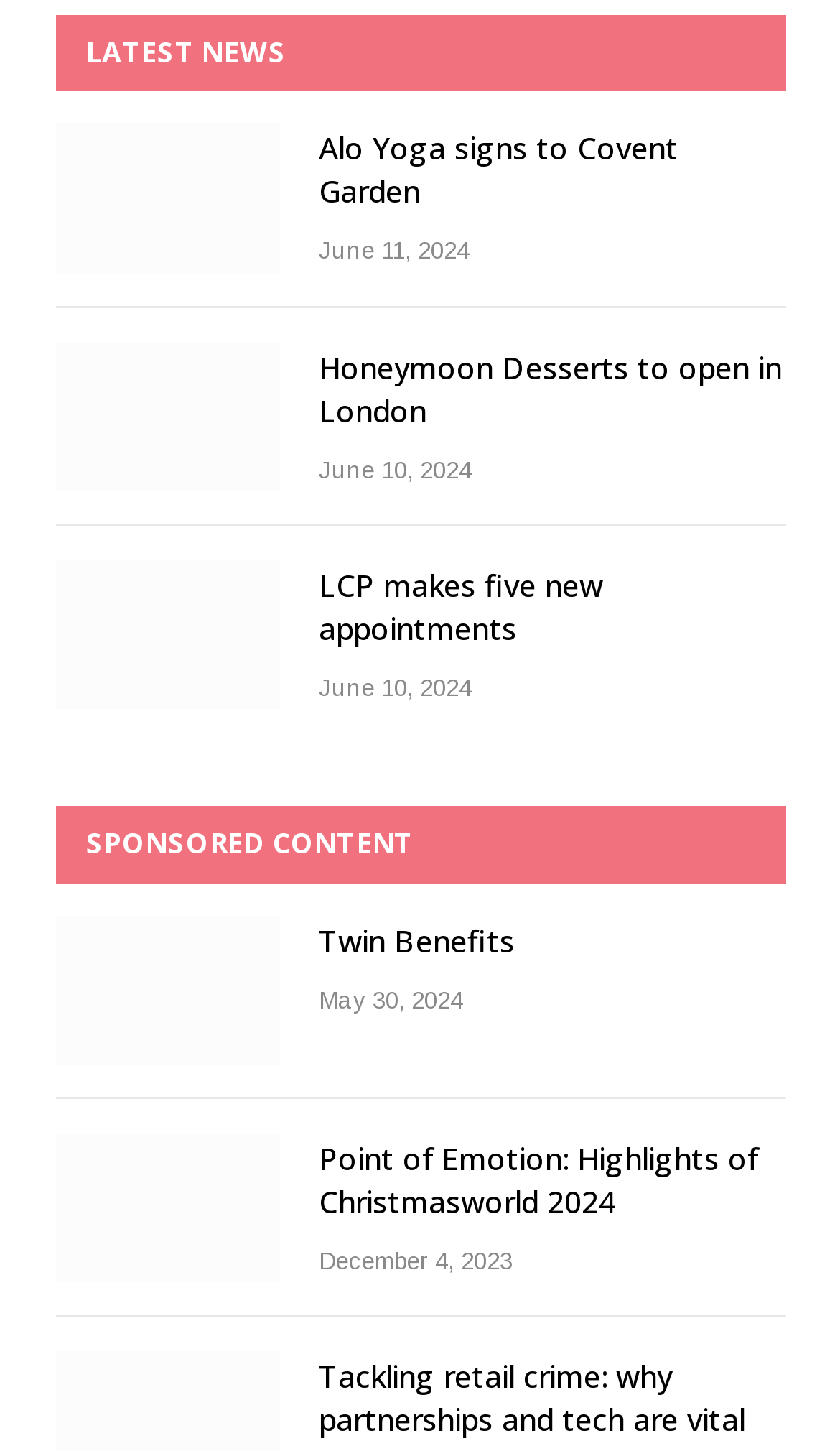How many links are in the first article?
Deliver a detailed and extensive answer to the question.

There are two links in the first article, which are 'Alo Yoga signs to Covent Garden' and 'Alo Yoga signs to Covent Garden'. These links are identified by their respective link elements.